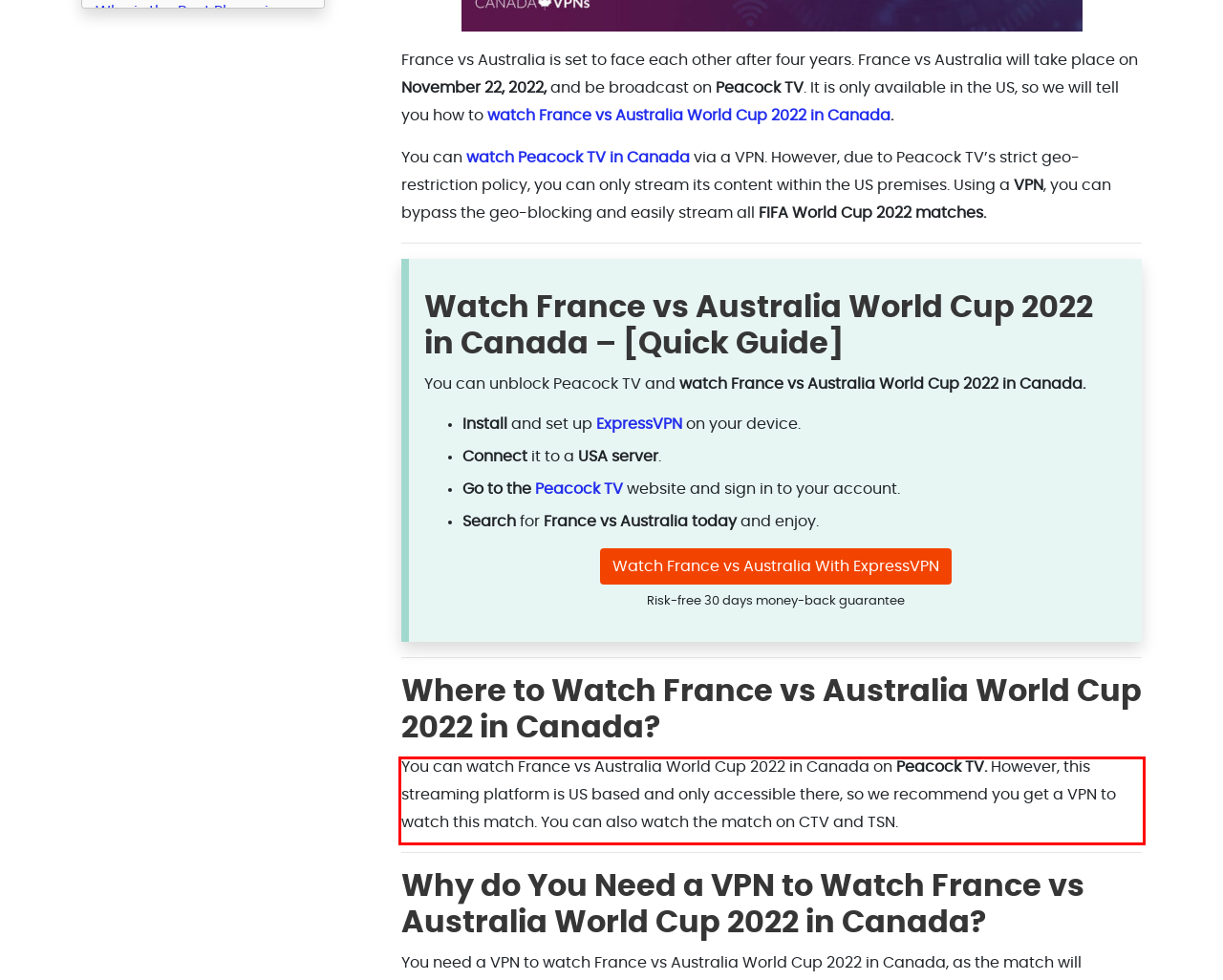In the screenshot of the webpage, find the red bounding box and perform OCR to obtain the text content restricted within this red bounding box.

You can watch France vs Australia World Cup 2022 in Canada on Peacock TV. However, this streaming platform is US based and only accessible there, so we recommend you get a VPN to watch this match. You can also watch the match on CTV and TSN.